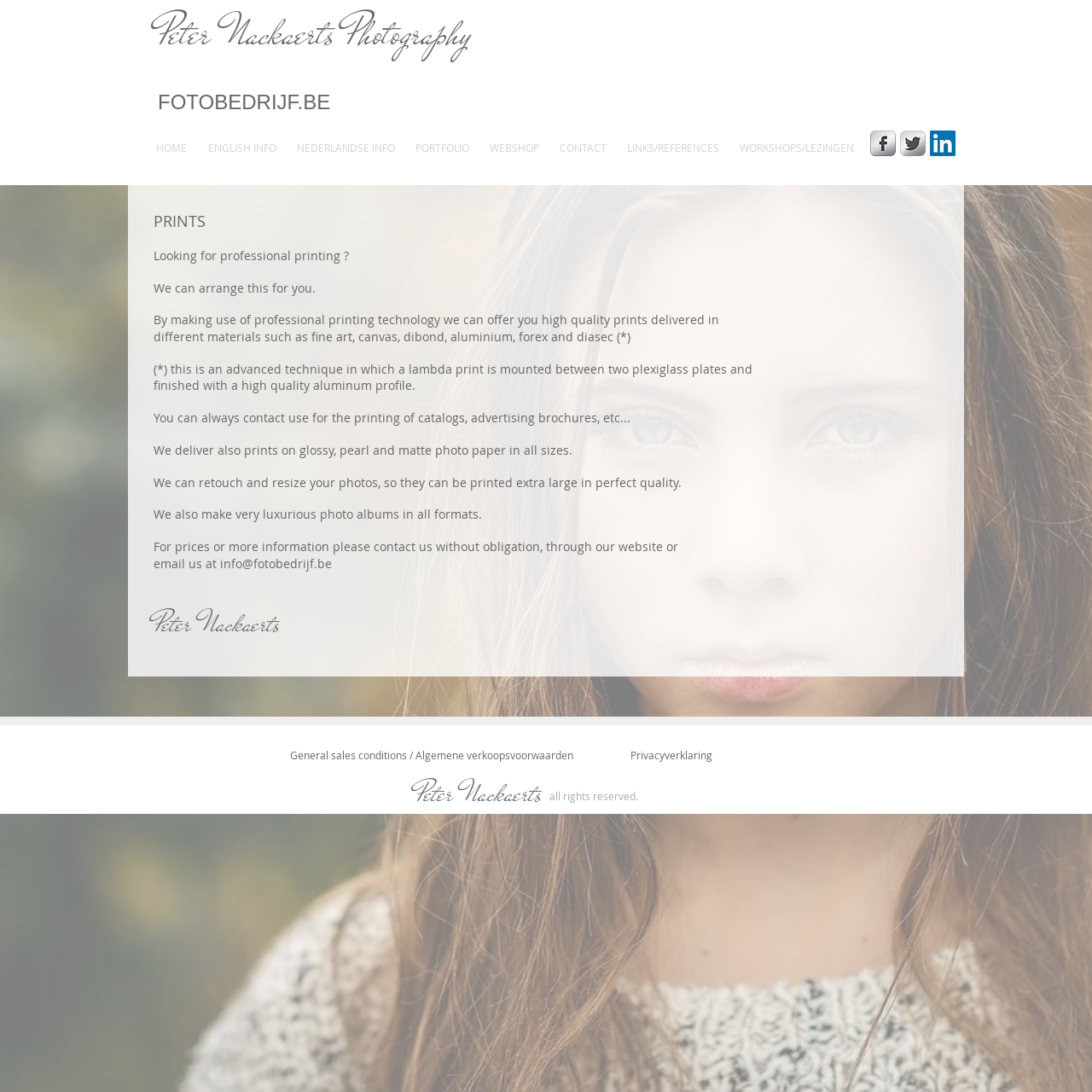Please specify the bounding box coordinates of the element that should be clicked to execute the given instruction: 'View the photographer's social media on Facebook'. Ensure the coordinates are four float numbers between 0 and 1, expressed as [left, top, right, bottom].

[0.797, 0.119, 0.82, 0.143]